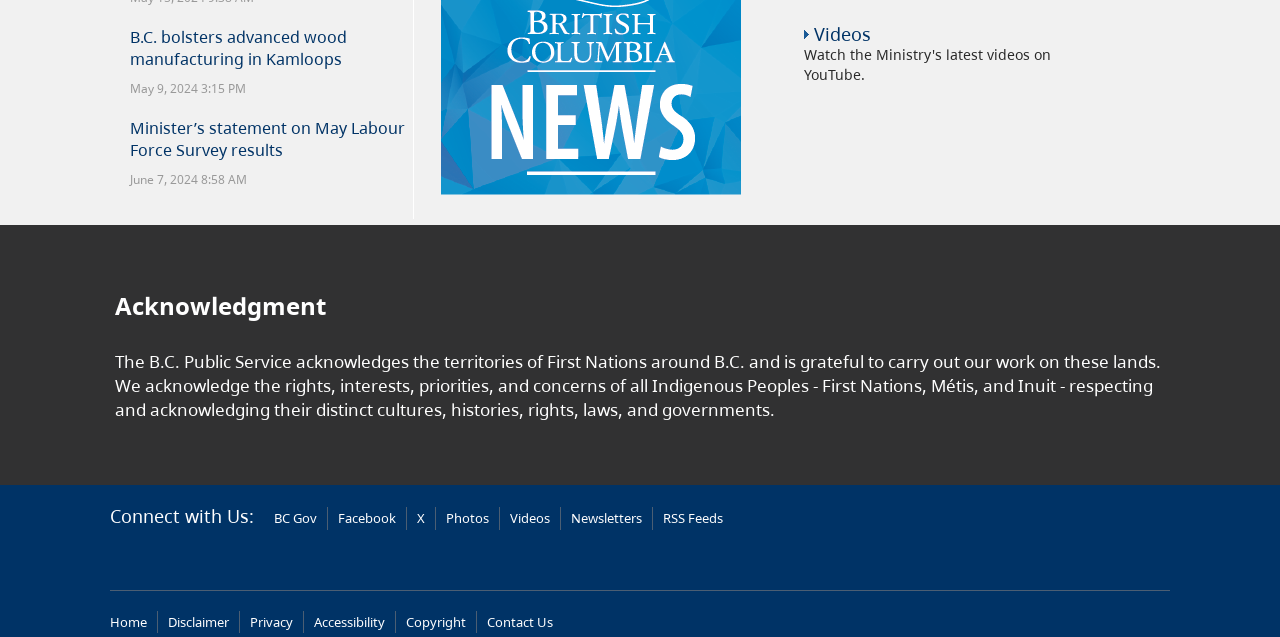What is the purpose of the section with the heading 'Acknowledgment'?
Refer to the image and provide a concise answer in one word or phrase.

To acknowledge Indigenous Peoples